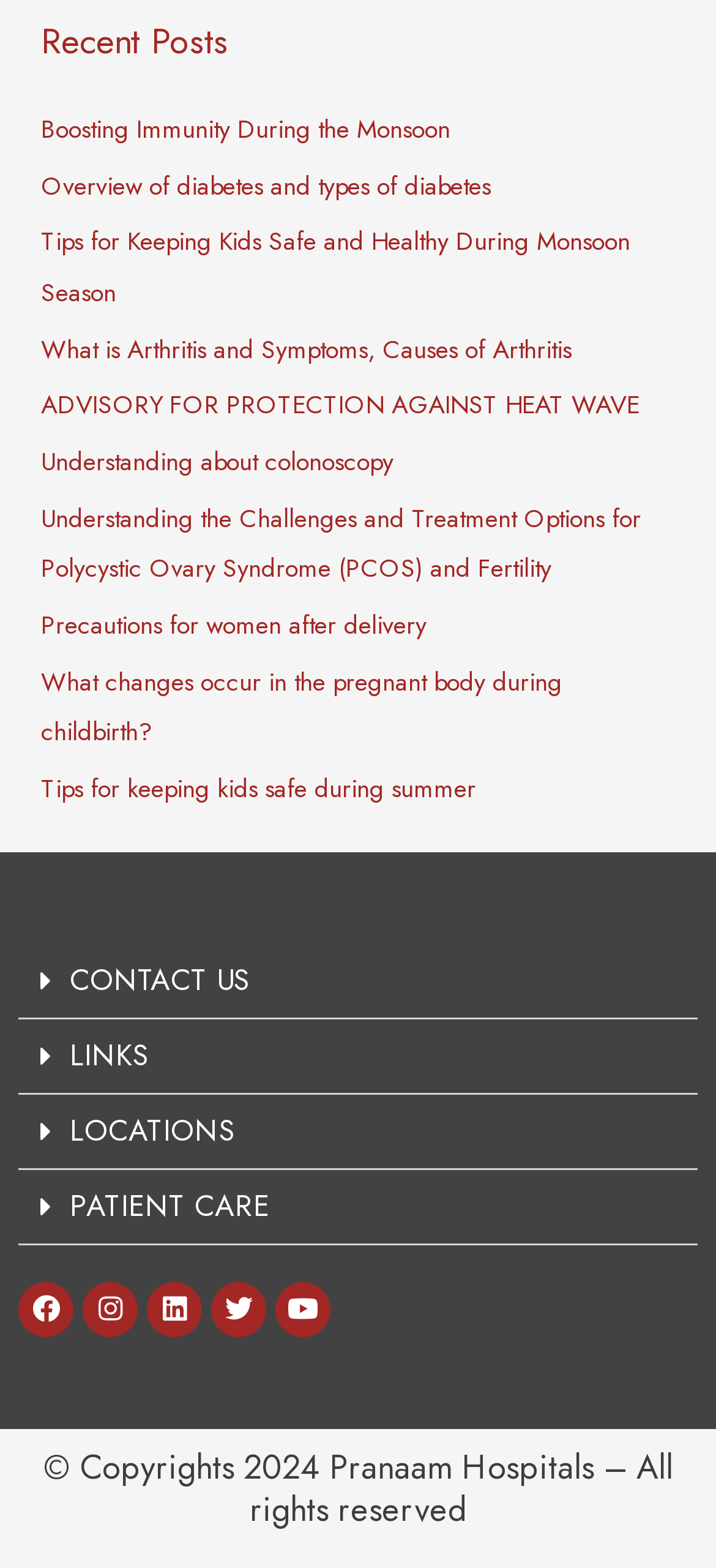Please determine the bounding box coordinates of the element to click in order to execute the following instruction: "Click on the 'PATIENT CARE' tab". The coordinates should be four float numbers between 0 and 1, specified as [left, top, right, bottom].

[0.026, 0.746, 0.974, 0.794]